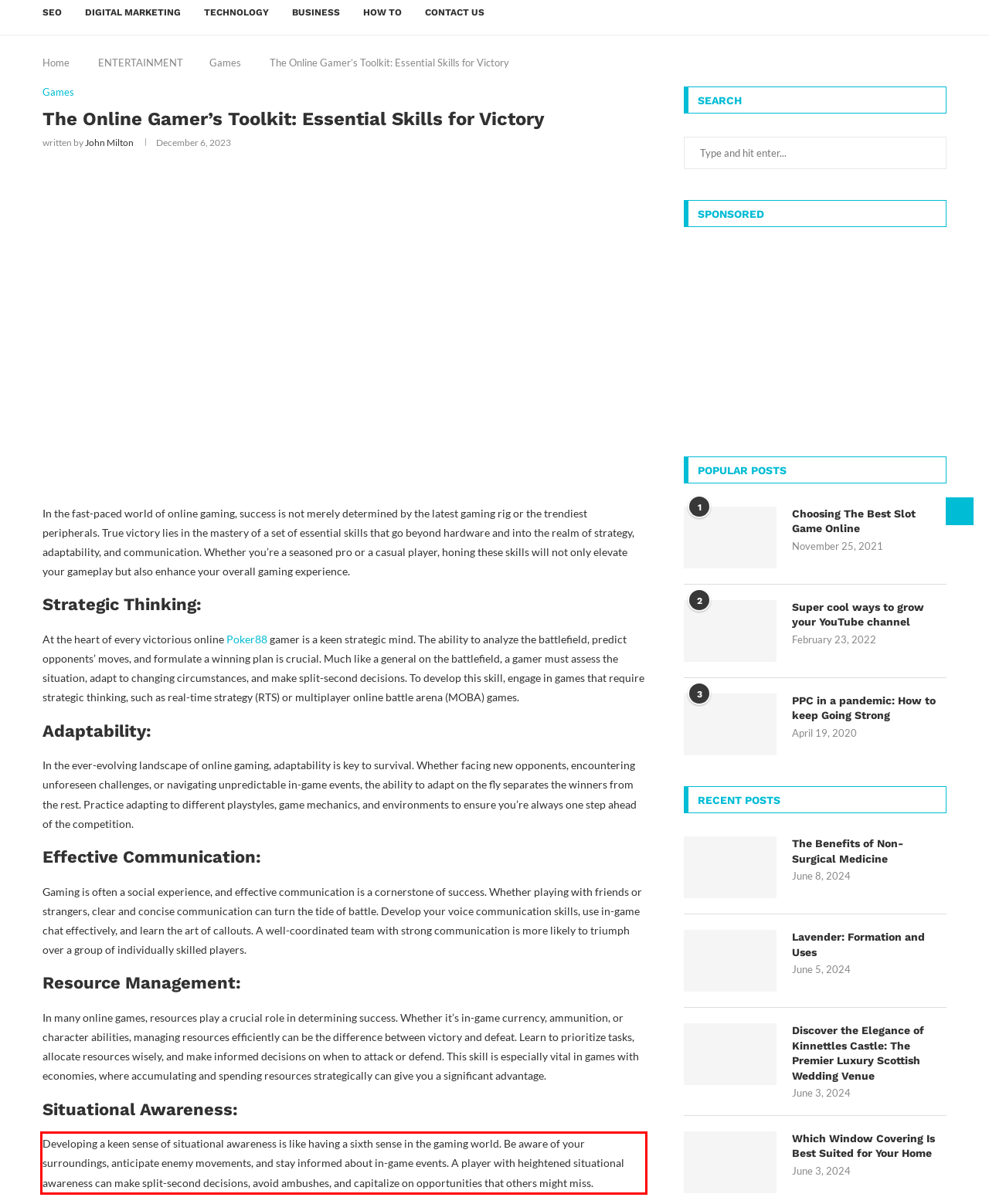Using the provided screenshot of a webpage, recognize and generate the text found within the red rectangle bounding box.

Developing a keen sense of situational awareness is like having a sixth sense in the gaming world. Be aware of your surroundings, anticipate enemy movements, and stay informed about in-game events. A player with heightened situational awareness can make split-second decisions, avoid ambushes, and capitalize on opportunities that others might miss.